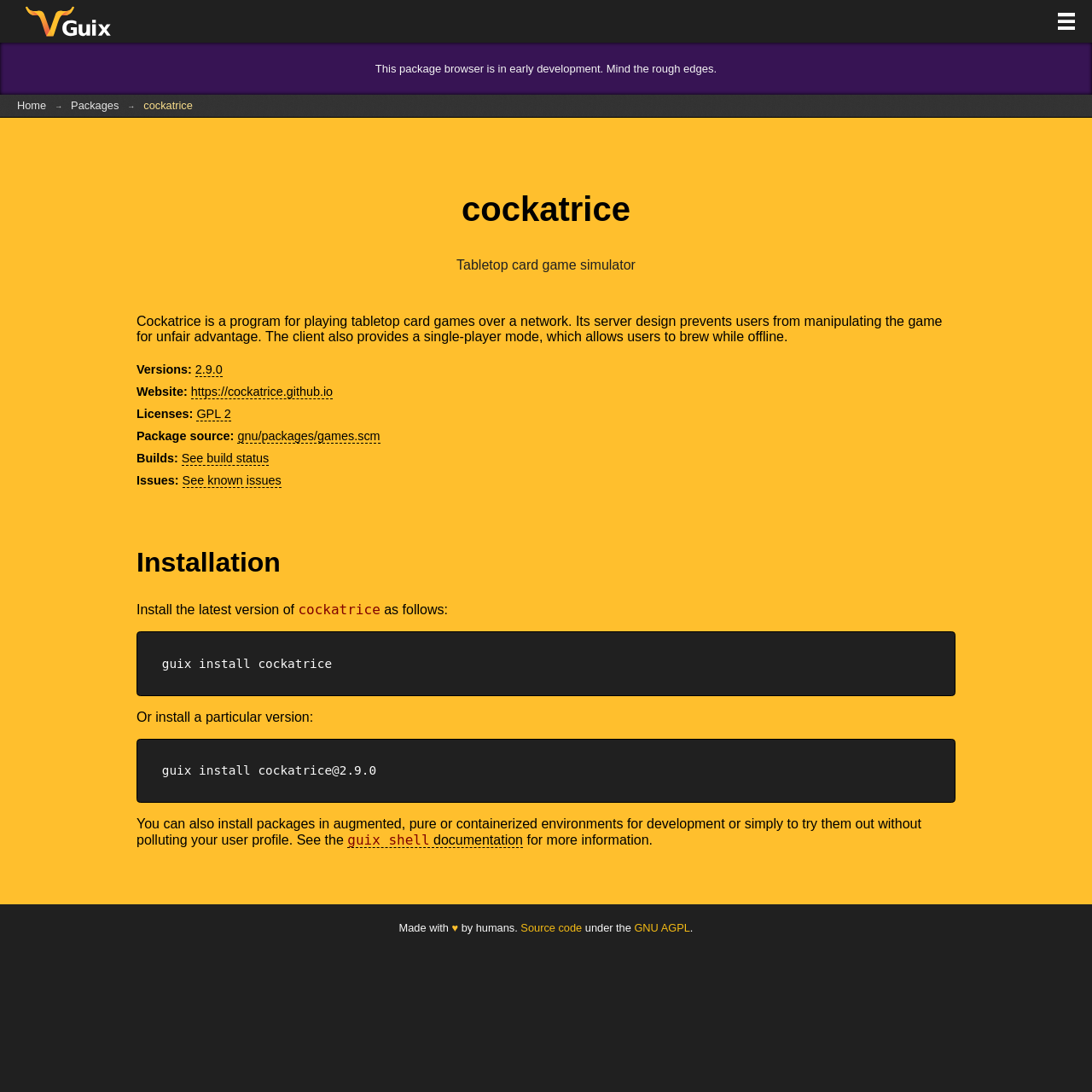How can I install Cockatrice?
Please provide a single word or phrase as the answer based on the screenshot.

guix install cockatrice